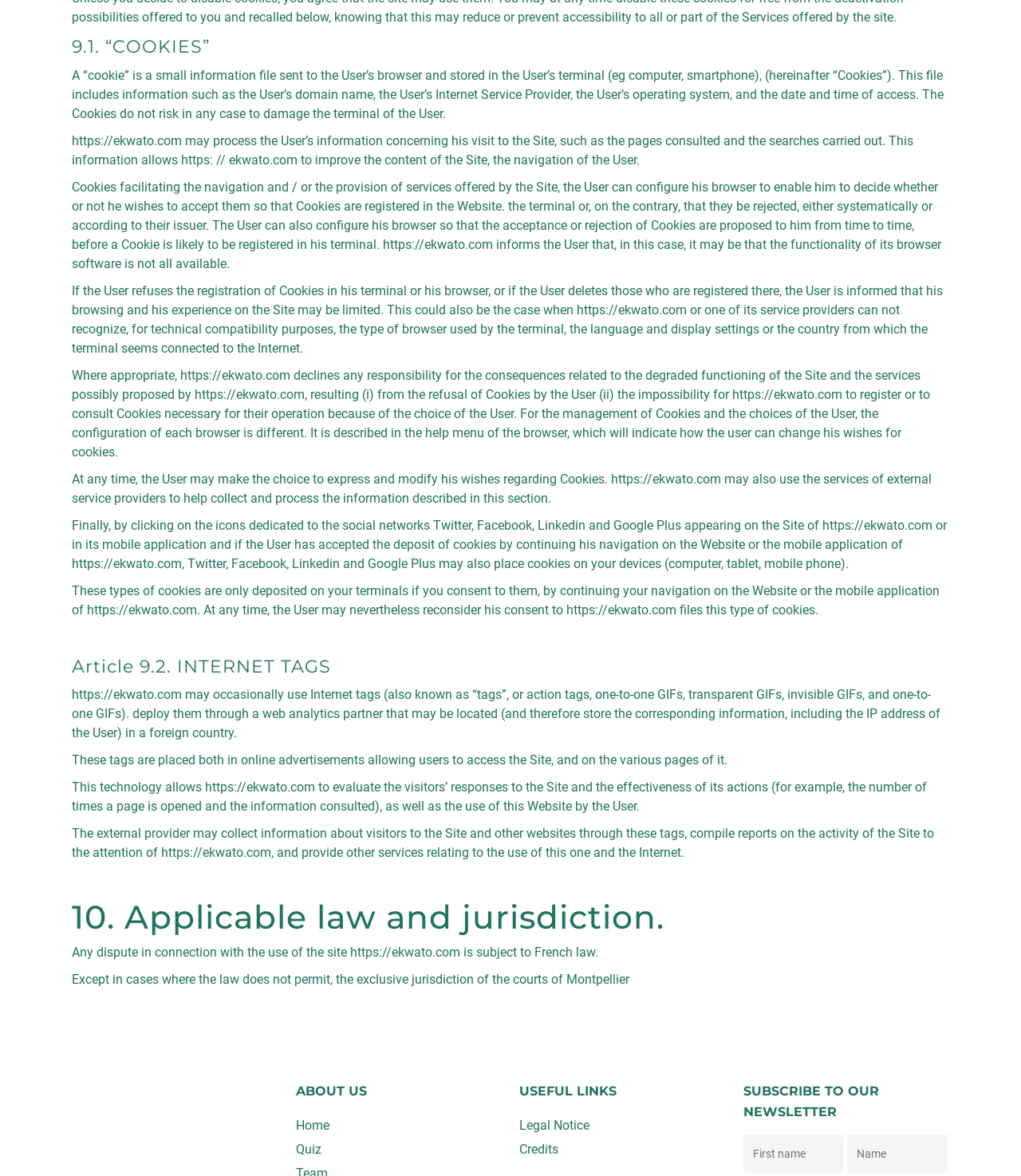Using the element description: "https: // ekw", determine the bounding box coordinates for the specified UI element. The coordinates should be four float numbers between 0 and 1, [left, top, right, bottom].

[0.174, 0.129, 0.246, 0.142]